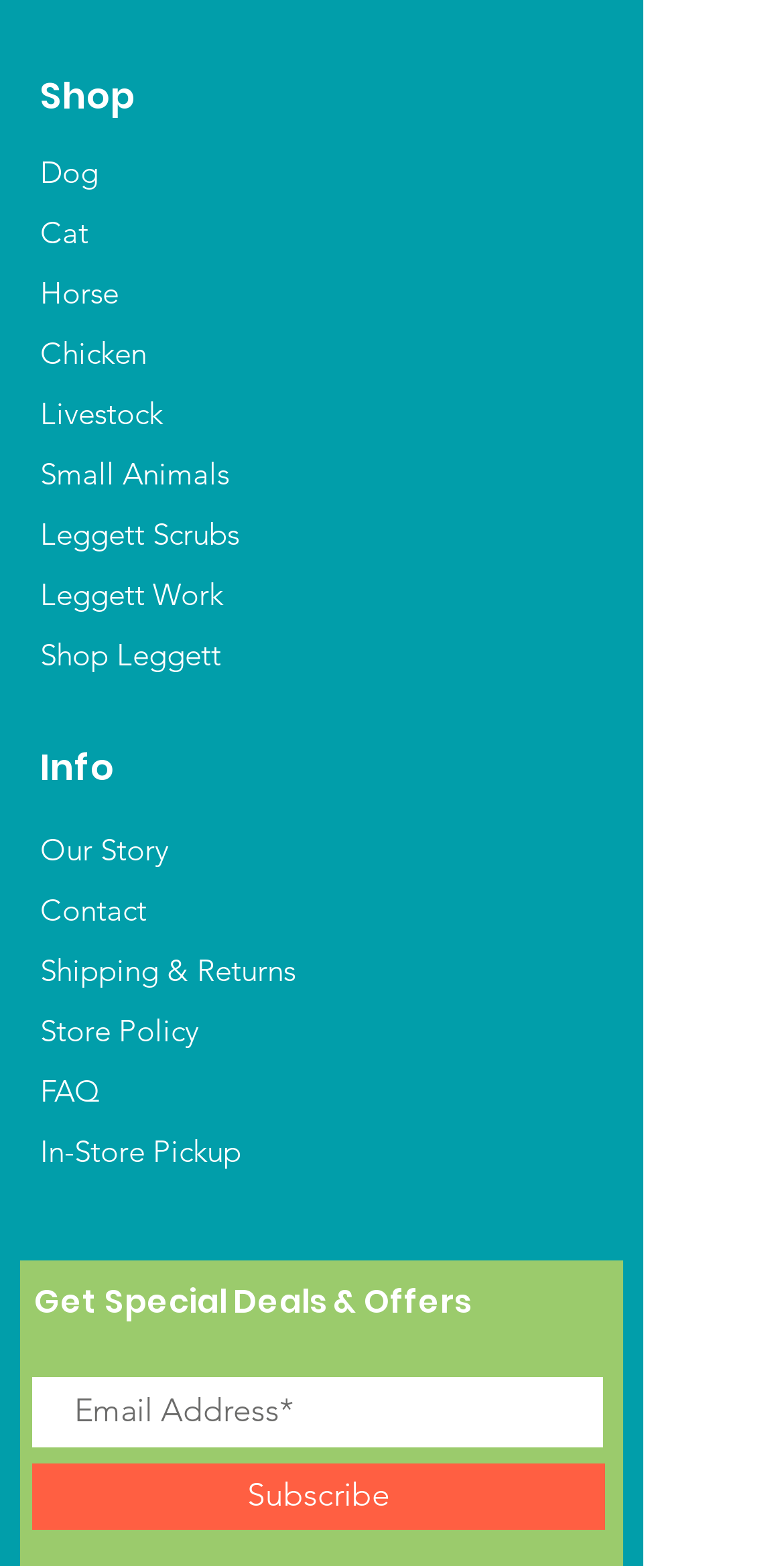Please provide the bounding box coordinates for the element that needs to be clicked to perform the instruction: "Shop for Horse products". The coordinates must consist of four float numbers between 0 and 1, formatted as [left, top, right, bottom].

[0.051, 0.174, 0.151, 0.198]